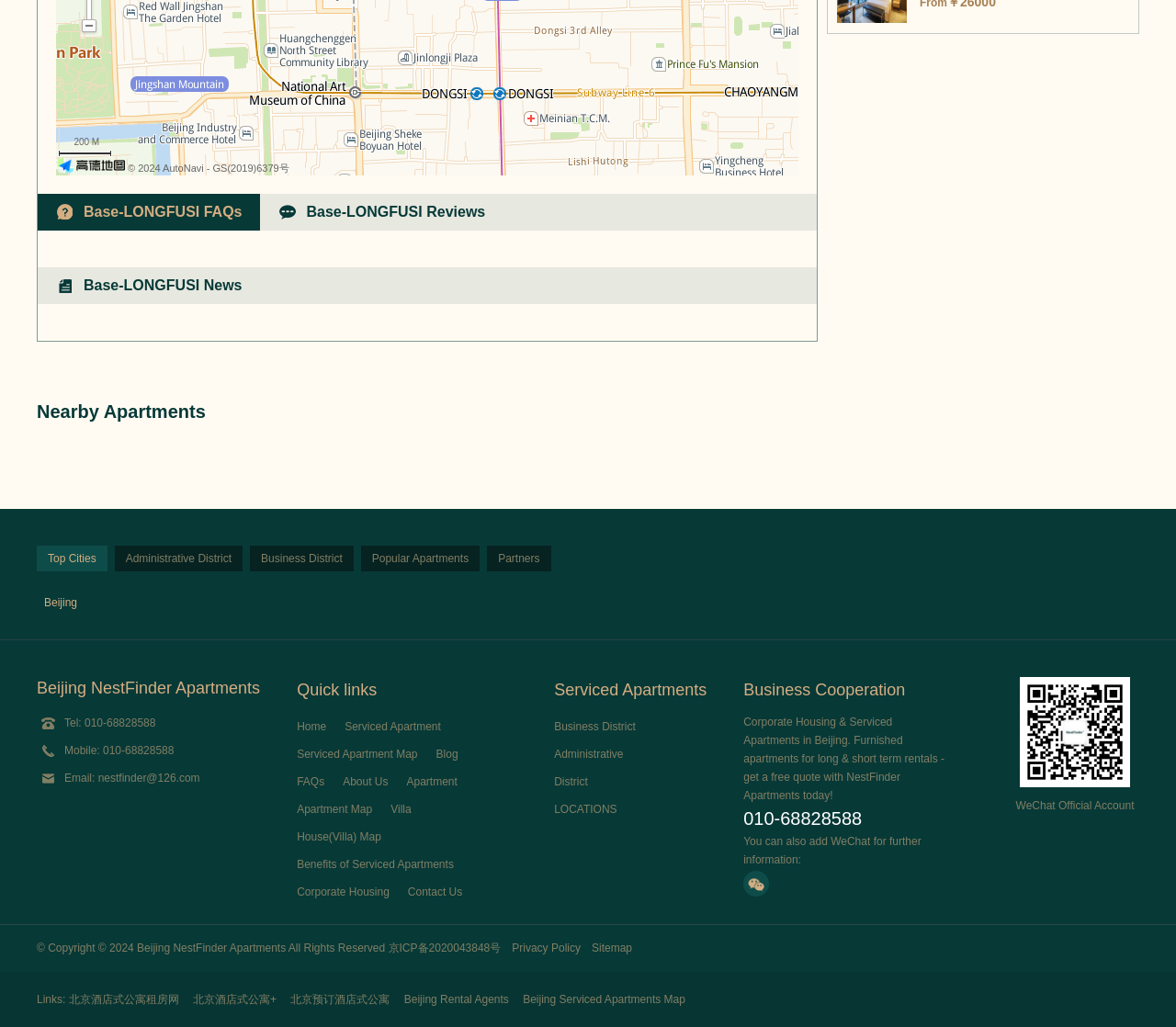Find and specify the bounding box coordinates that correspond to the clickable region for the instruction: "Read 'Kitman Labs Strikes Deal With Top Club In J1 And WE League, Tokyo Verdy'".

None